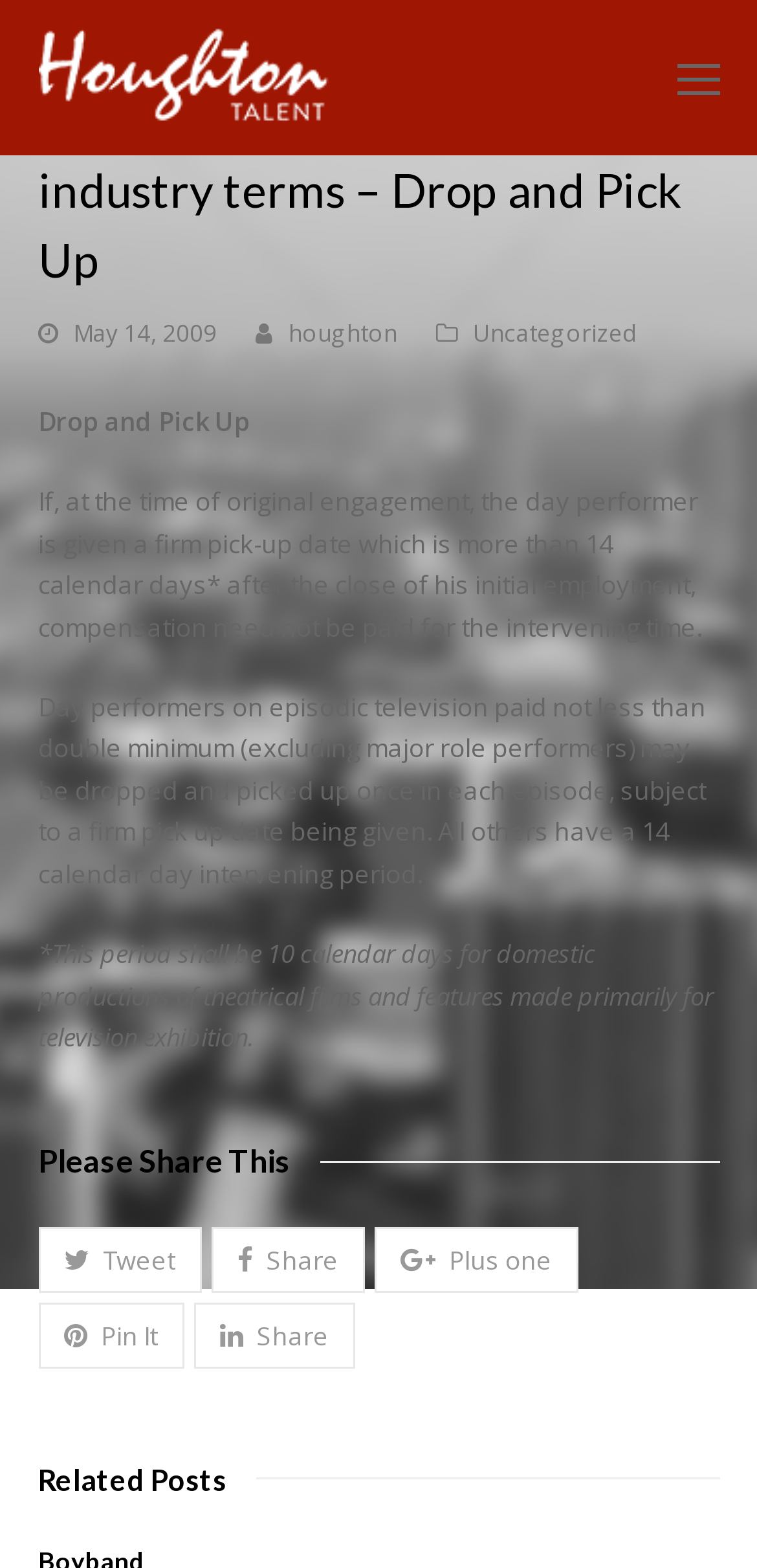Determine the primary headline of the webpage.

industry terms – Drop and Pick Up